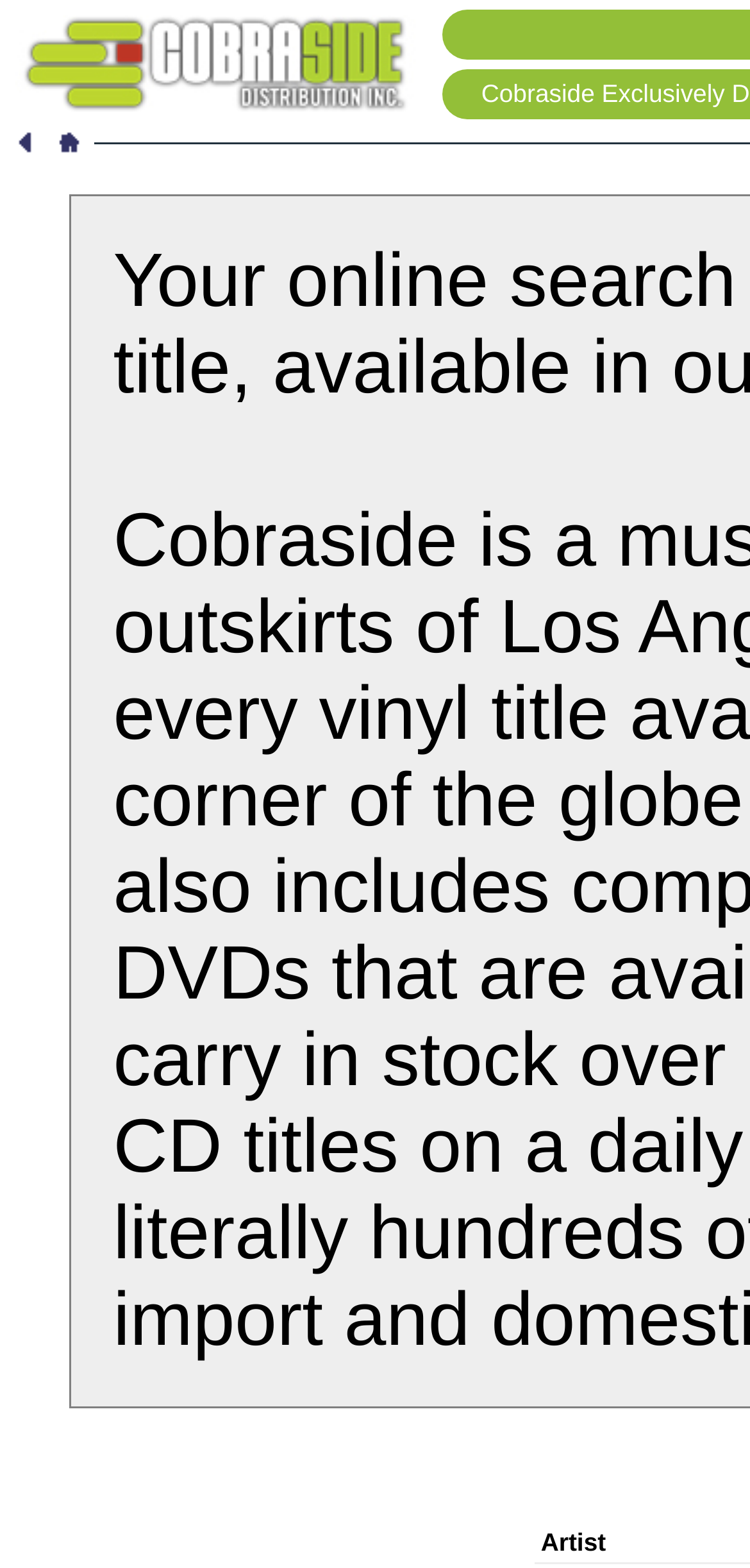Please answer the following question using a single word or phrase: 
Is the album available?

Yes